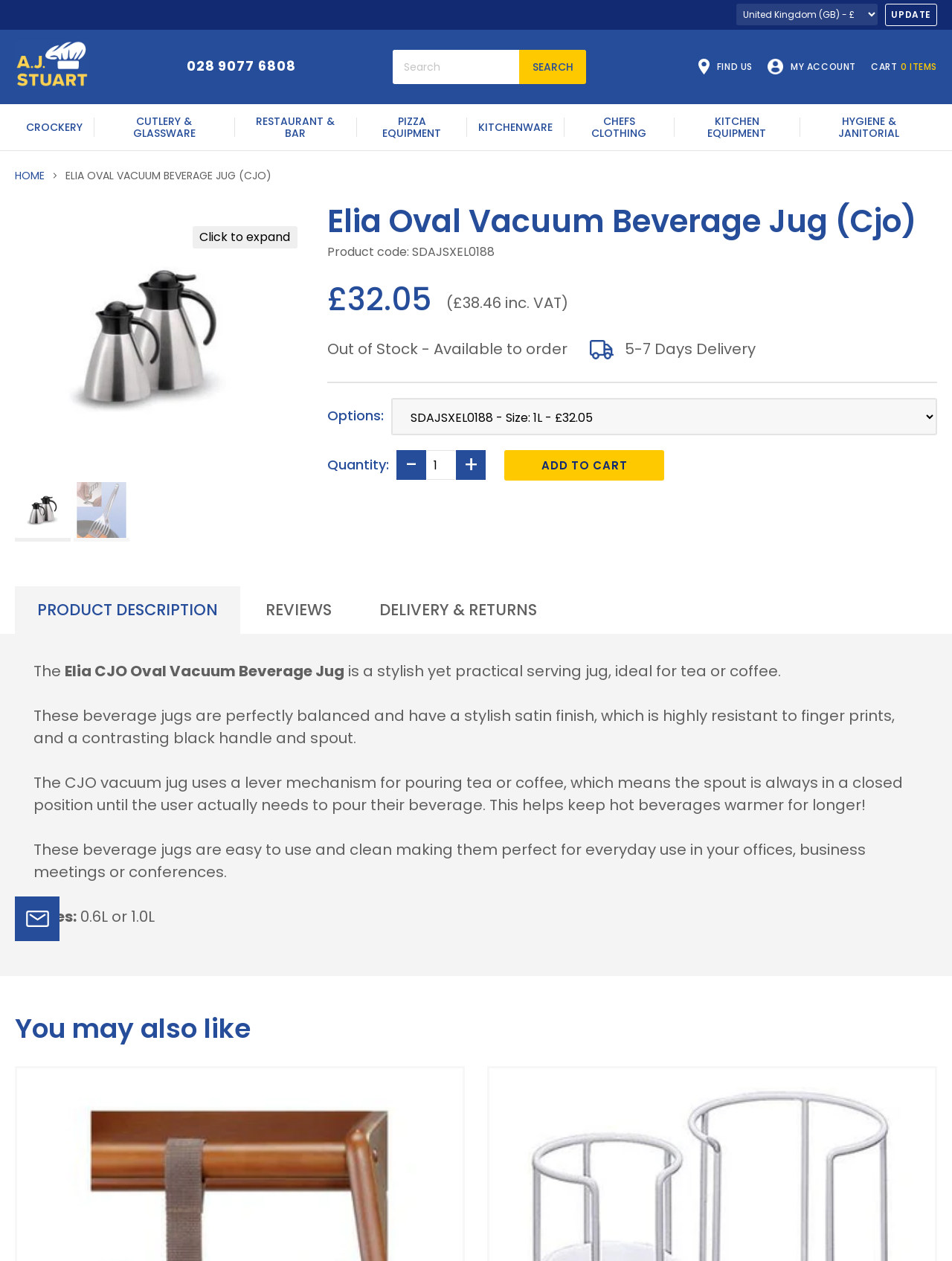Show me the bounding box coordinates of the clickable region to achieve the task as per the instruction: "Add the product to cart".

[0.53, 0.357, 0.698, 0.381]